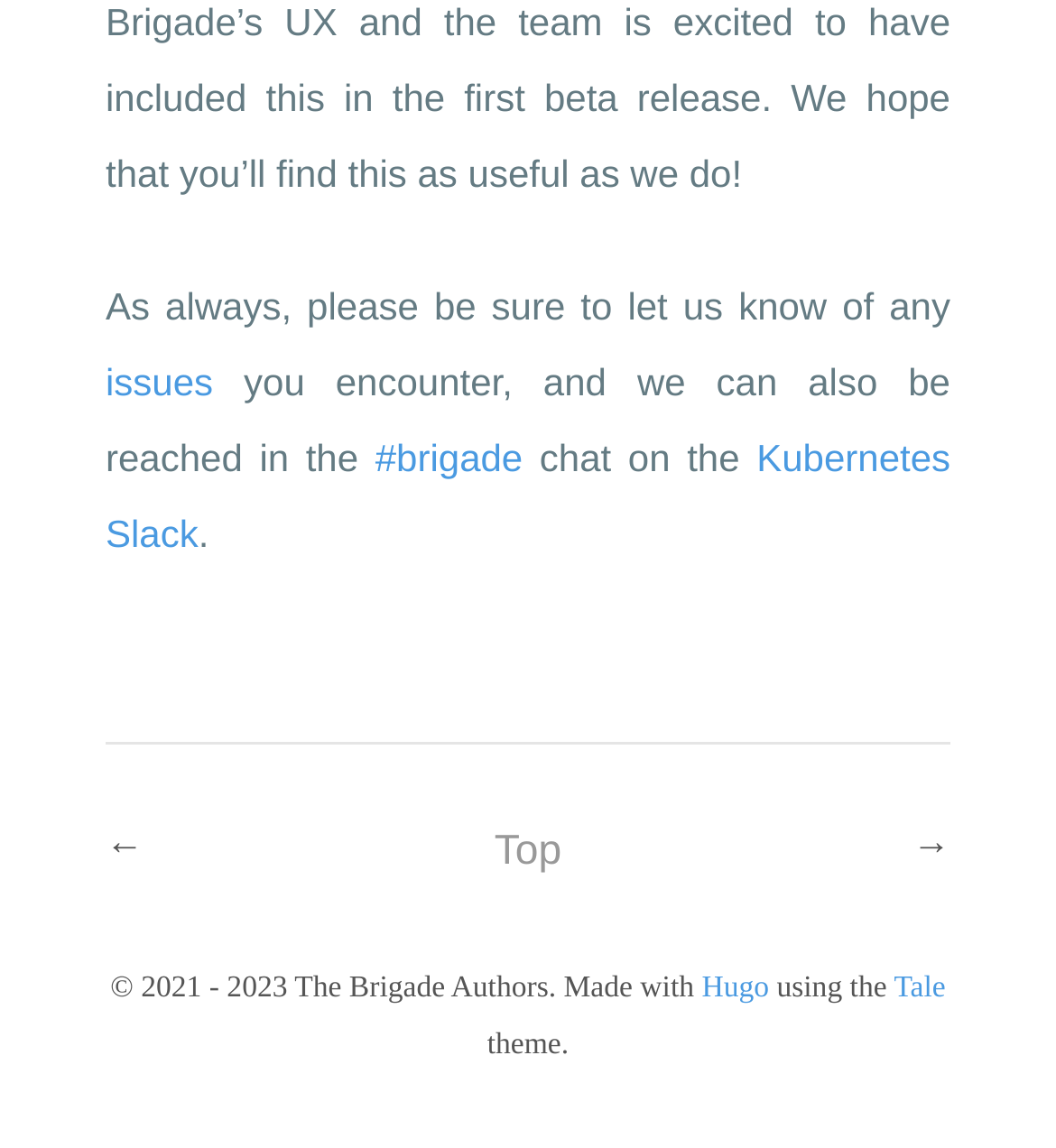Provide a one-word or brief phrase answer to the question:
What is the link to report issues?

issues